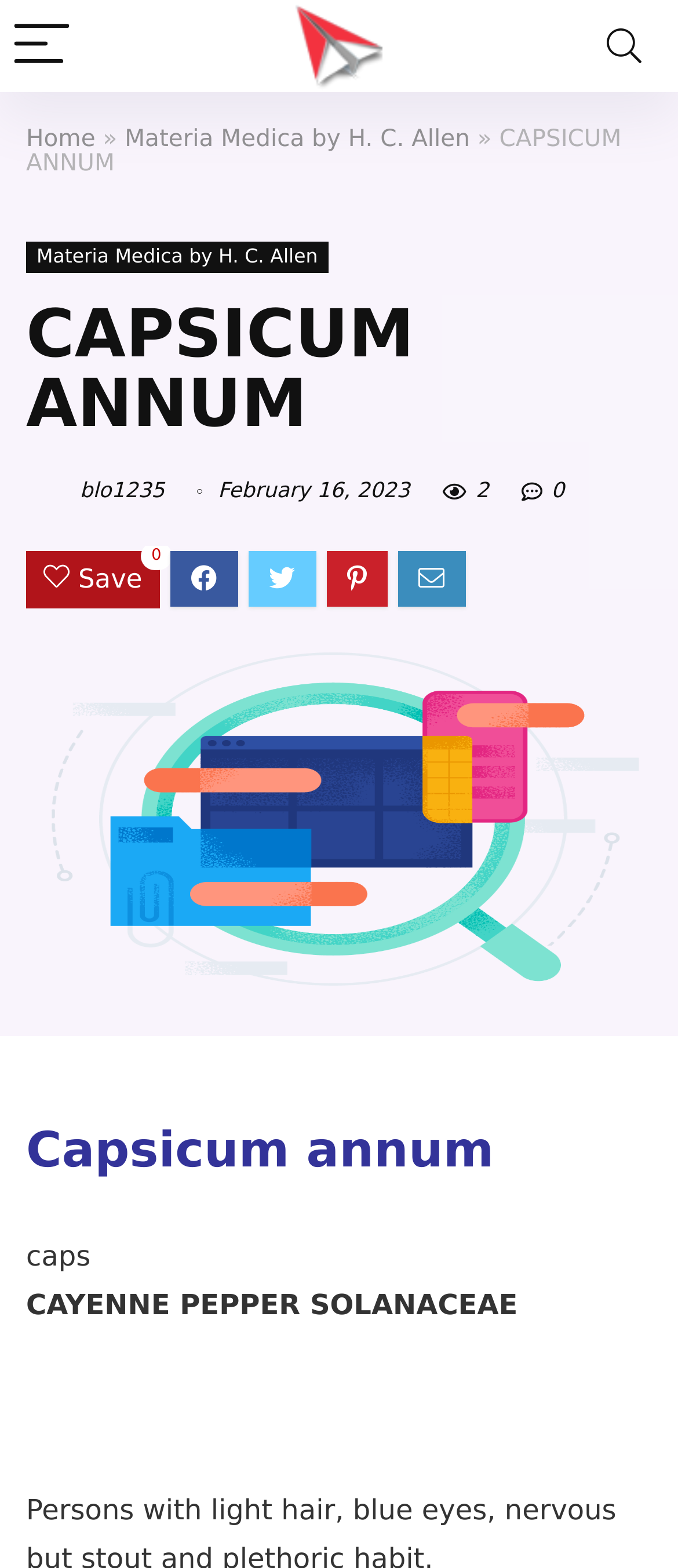Please provide a short answer using a single word or phrase for the question:
What is the family of the plant?

Solanaceae